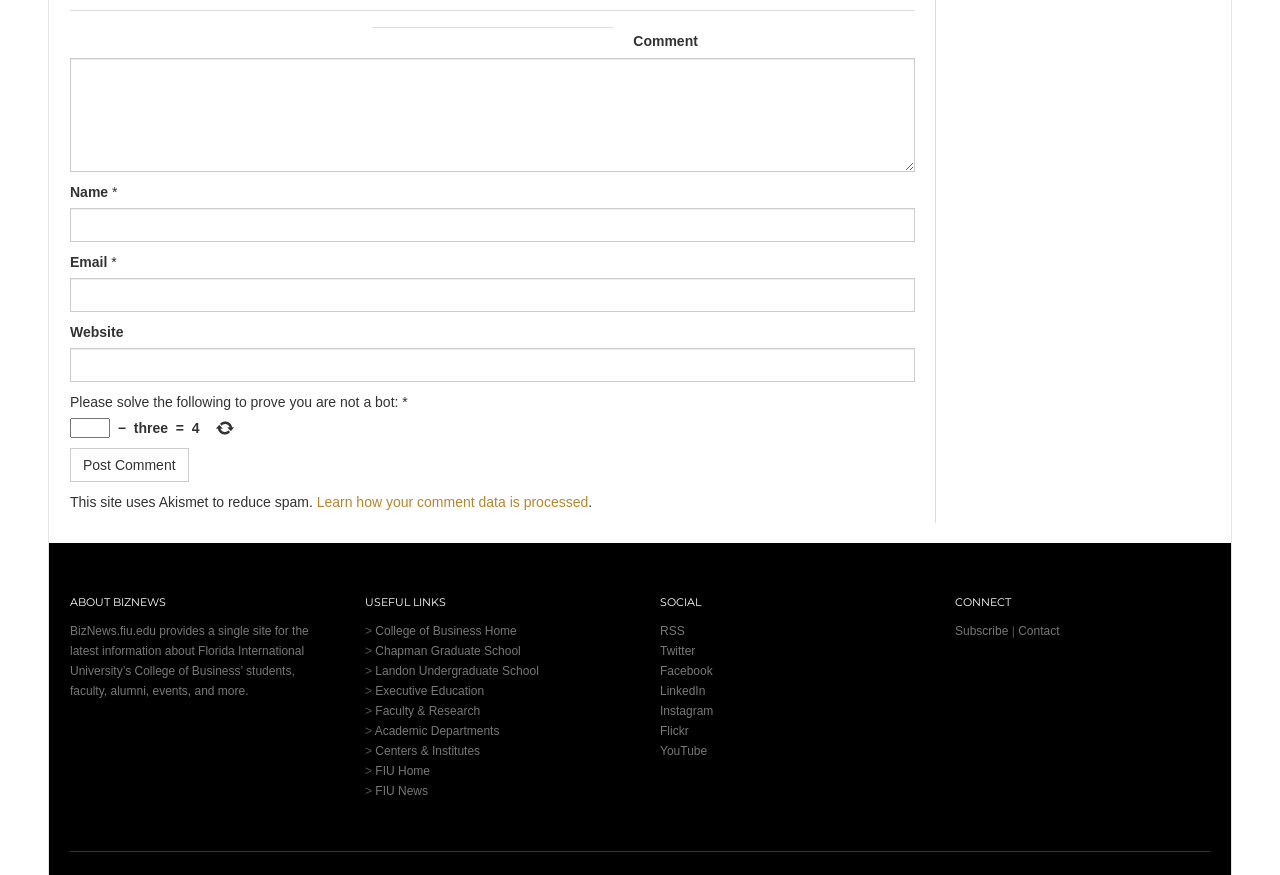Show me the bounding box coordinates of the clickable region to achieve the task as per the instruction: "Visit the College of Business Home".

[0.293, 0.713, 0.404, 0.729]